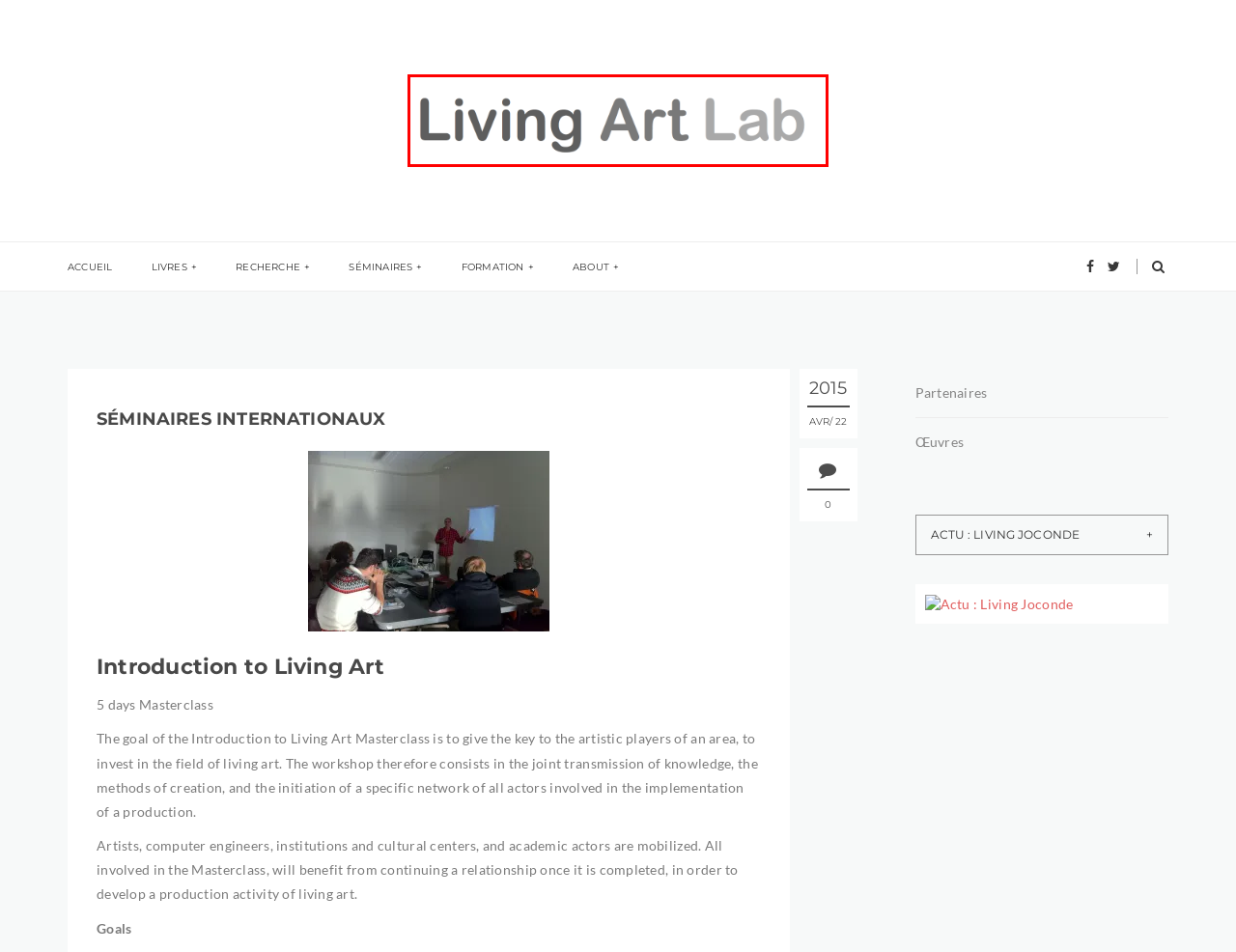You have been given a screenshot of a webpage, where a red bounding box surrounds a UI element. Identify the best matching webpage description for the page that loads after the element in the bounding box is clicked. Options include:
A. Accueil - livingartlab
B. Œuvres - livingartlab
C. Partenaires - livingartlab
D. Formation - livingartlab
E. About - livingartlab
F. livingartlab -
G. Séminaires - livingartlab
H. Livres - livingartlab

F